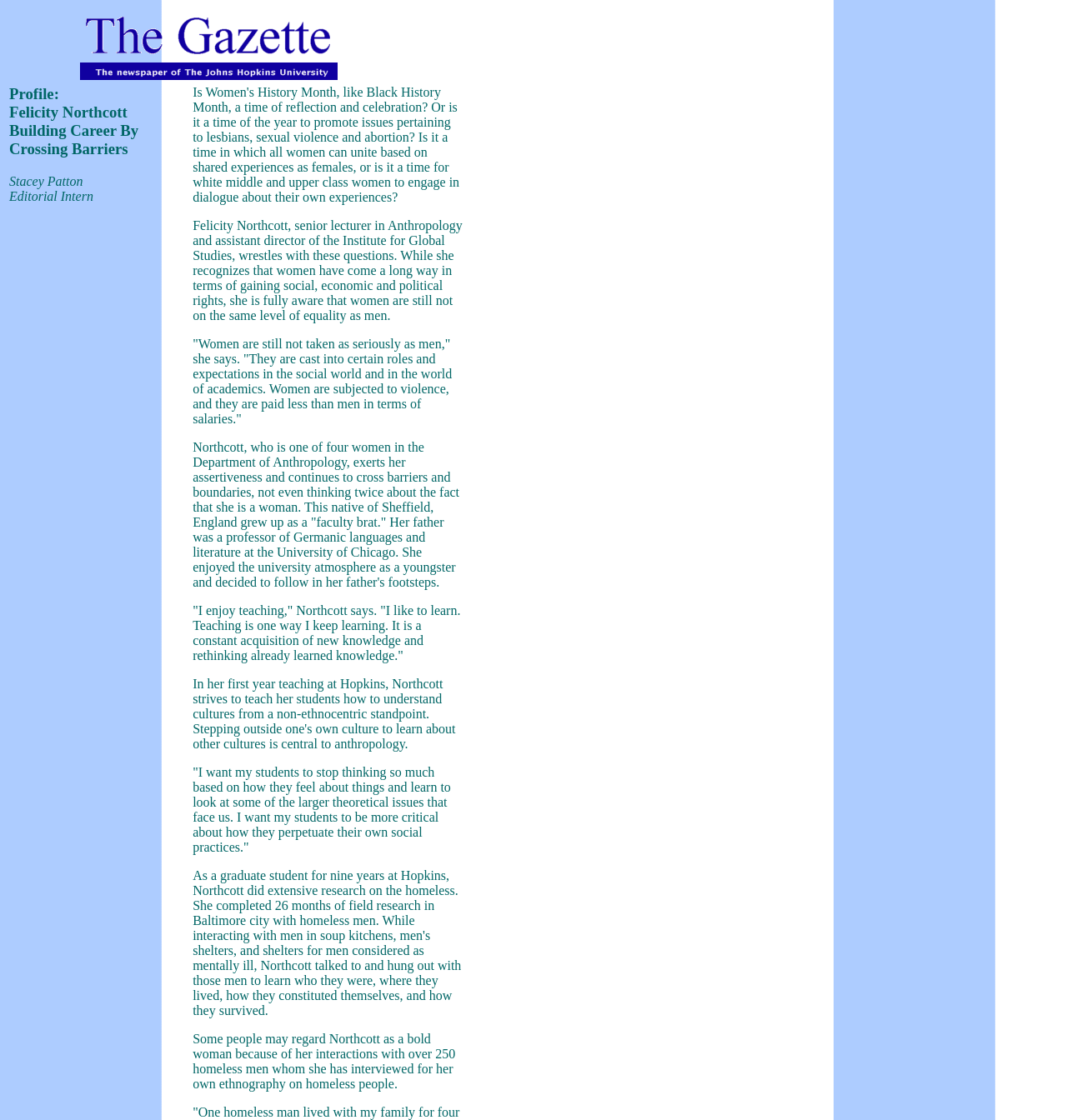Provide a single word or phrase answer to the question: 
What is the content of the image?

Unknown